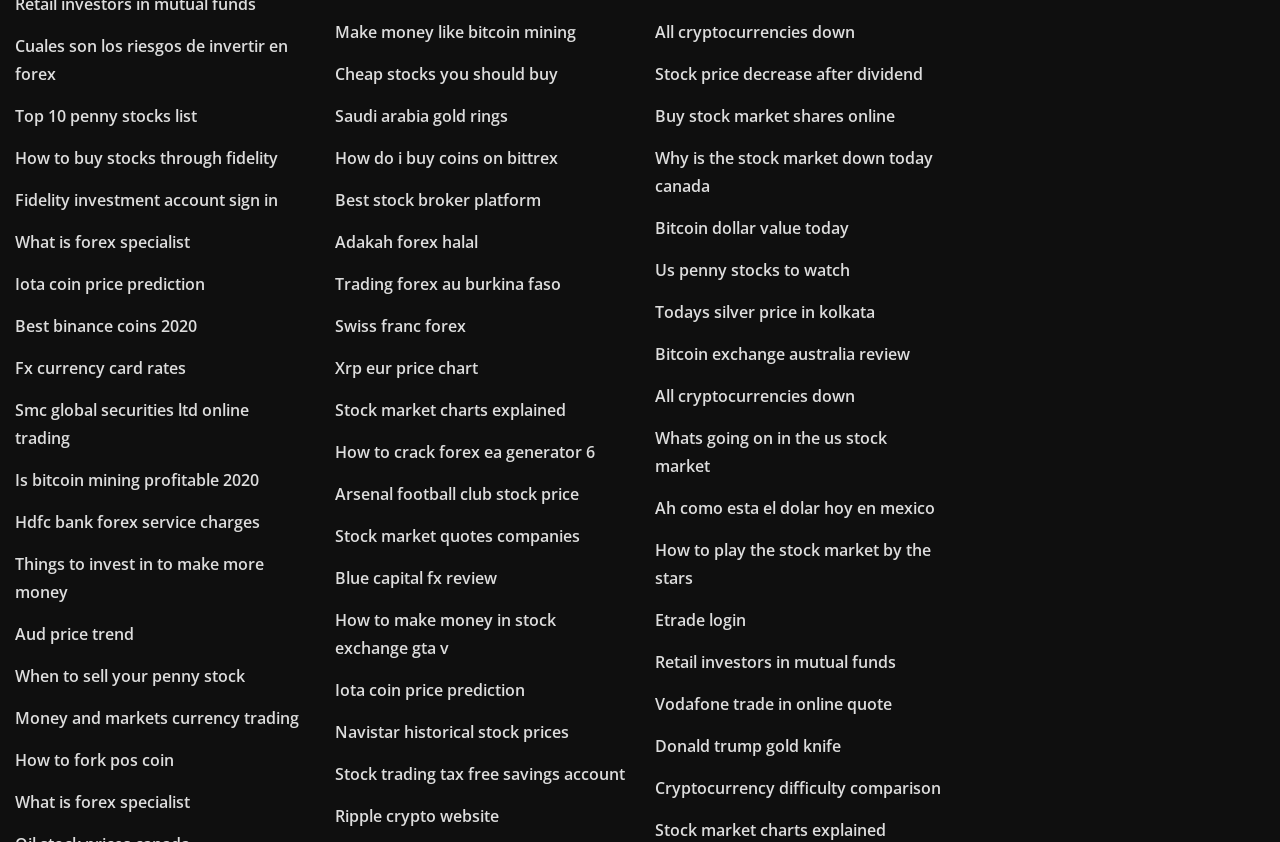Provide a brief response using a word or short phrase to this question:
Are there any links related to sports?

Yes